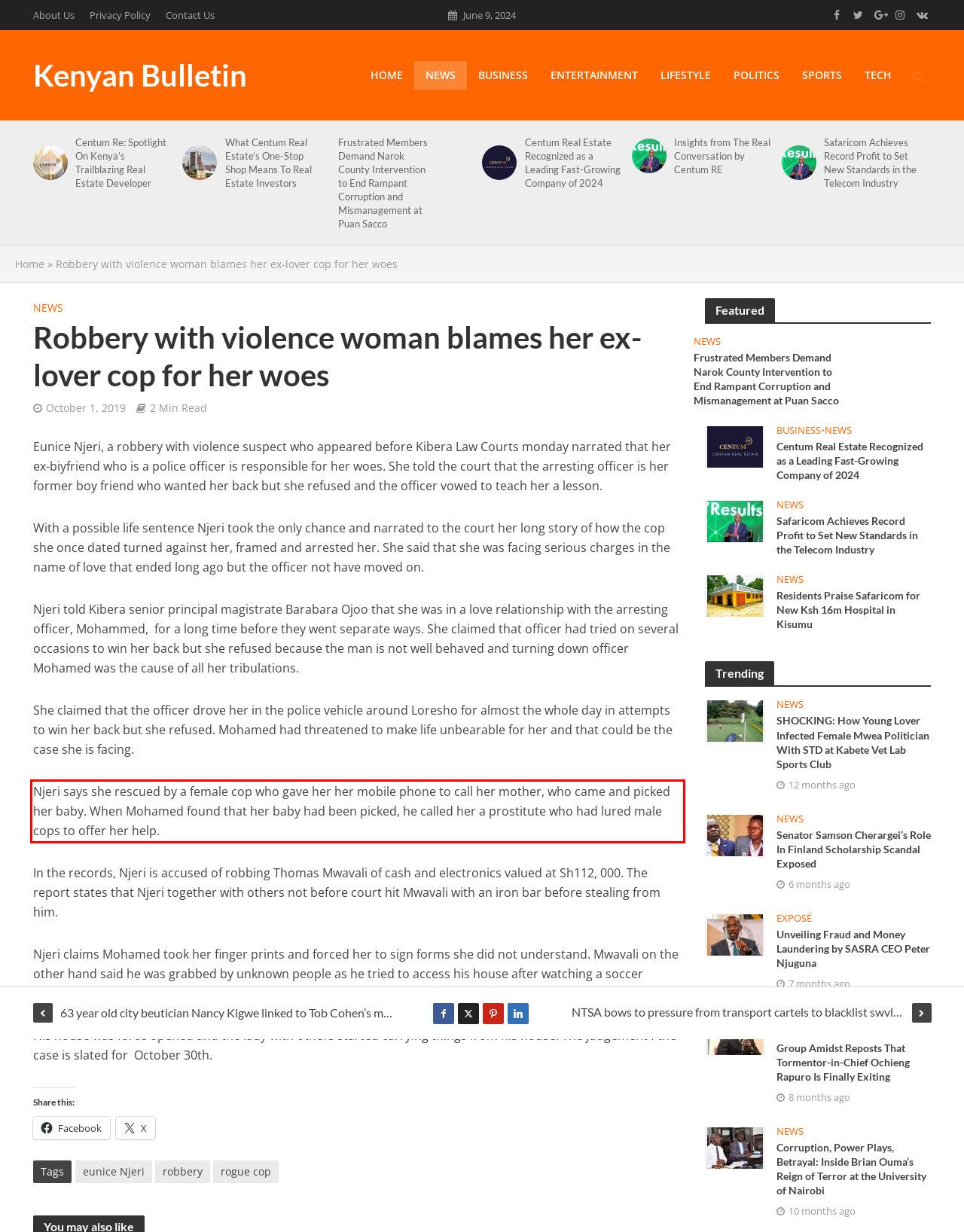Within the screenshot of the webpage, there is a red rectangle. Please recognize and generate the text content inside this red bounding box.

Njeri says she rescued by a female cop who gave her her mobile phone to call her mother, who came and picked her baby. When Mohamed found that her baby had been picked, he called her a prostitute who had lured male cops to offer her help.